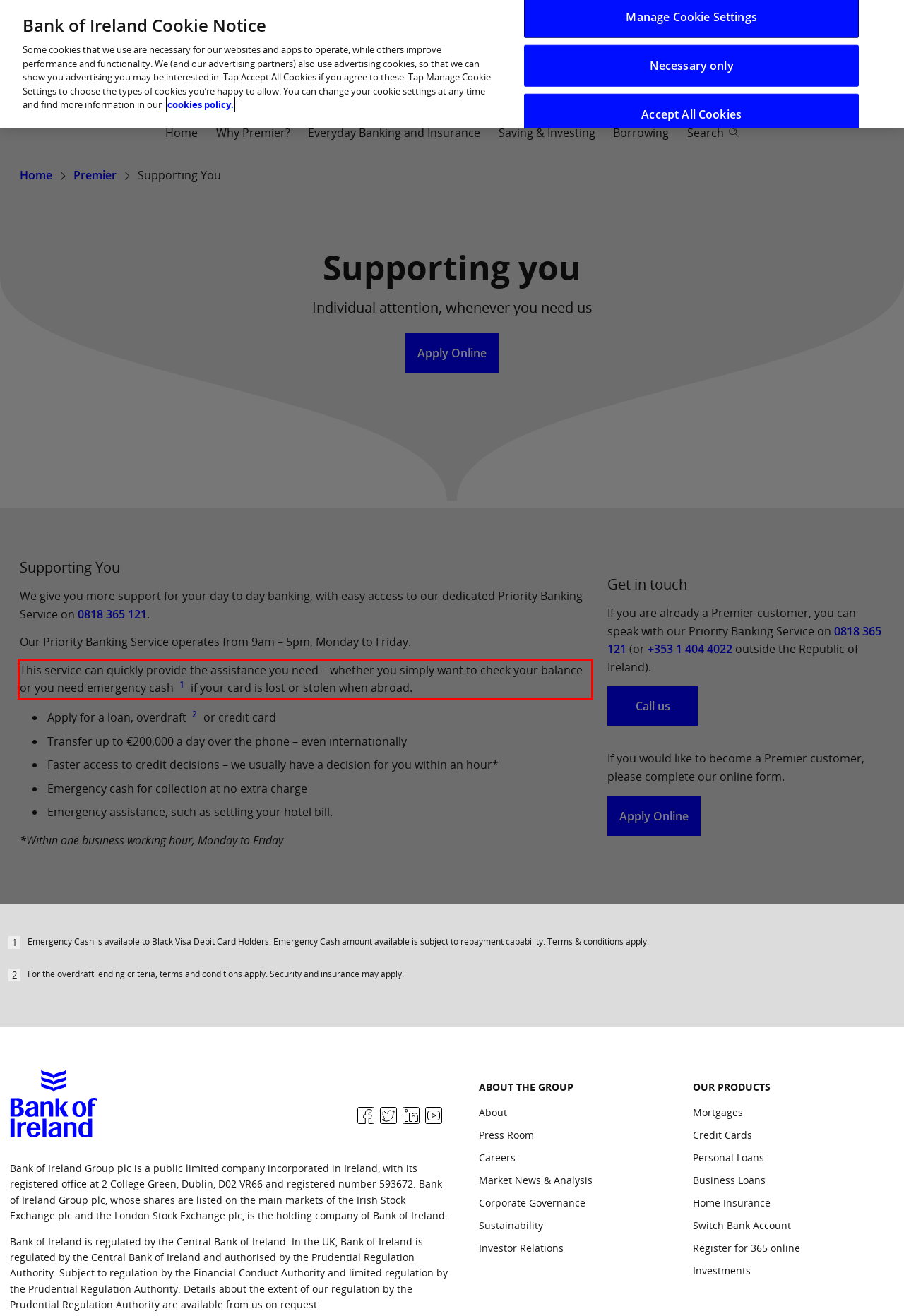You are provided with a screenshot of a webpage that includes a red bounding box. Extract and generate the text content found within the red bounding box.

This service can quickly provide the assistance you need – whether you simply want to check your balance or you need emergency cash1 if your card is lost or stolen when abroad.